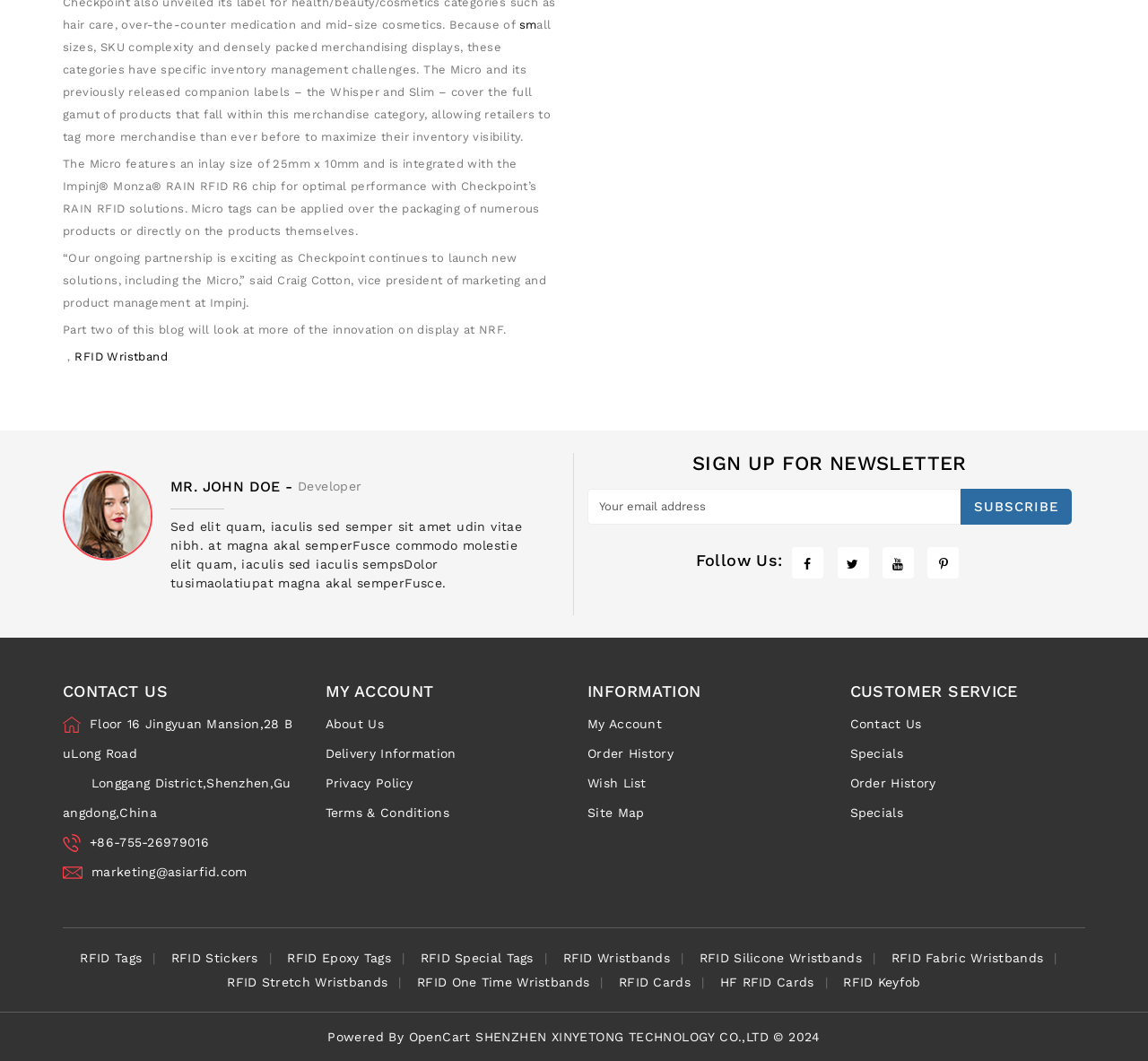Determine the bounding box coordinates of the clickable element necessary to fulfill the instruction: "Contact us". Provide the coordinates as four float numbers within the 0 to 1 range, i.e., [left, top, right, bottom].

[0.055, 0.643, 0.26, 0.66]